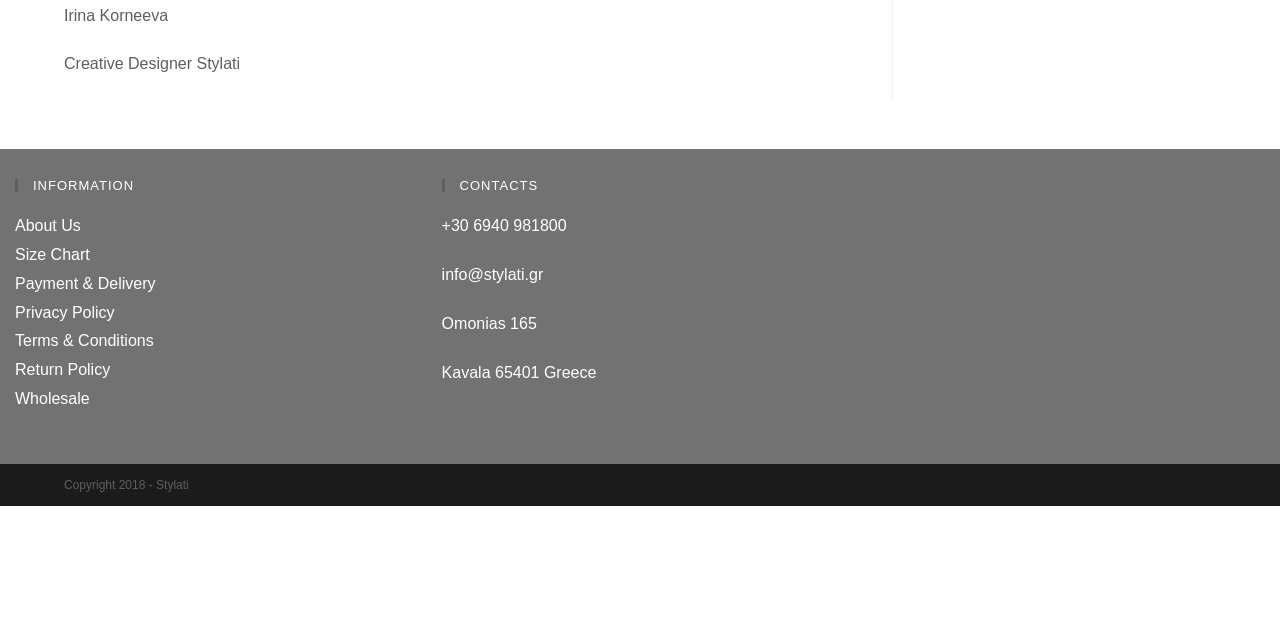Locate the bounding box of the UI element described in the following text: "About Us".

[0.012, 0.339, 0.063, 0.366]